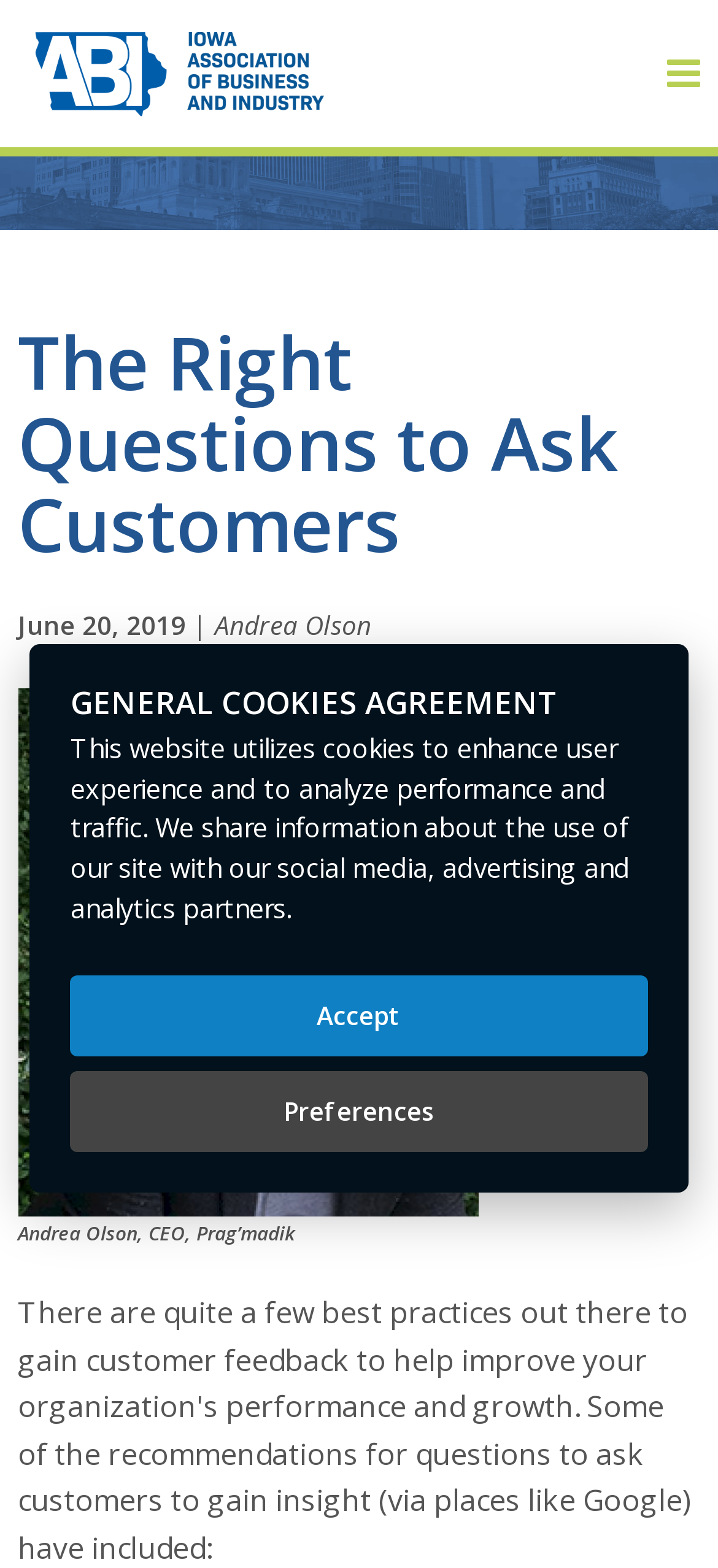What is the purpose of the textbox?
Please look at the screenshot and answer in one word or a short phrase.

Search